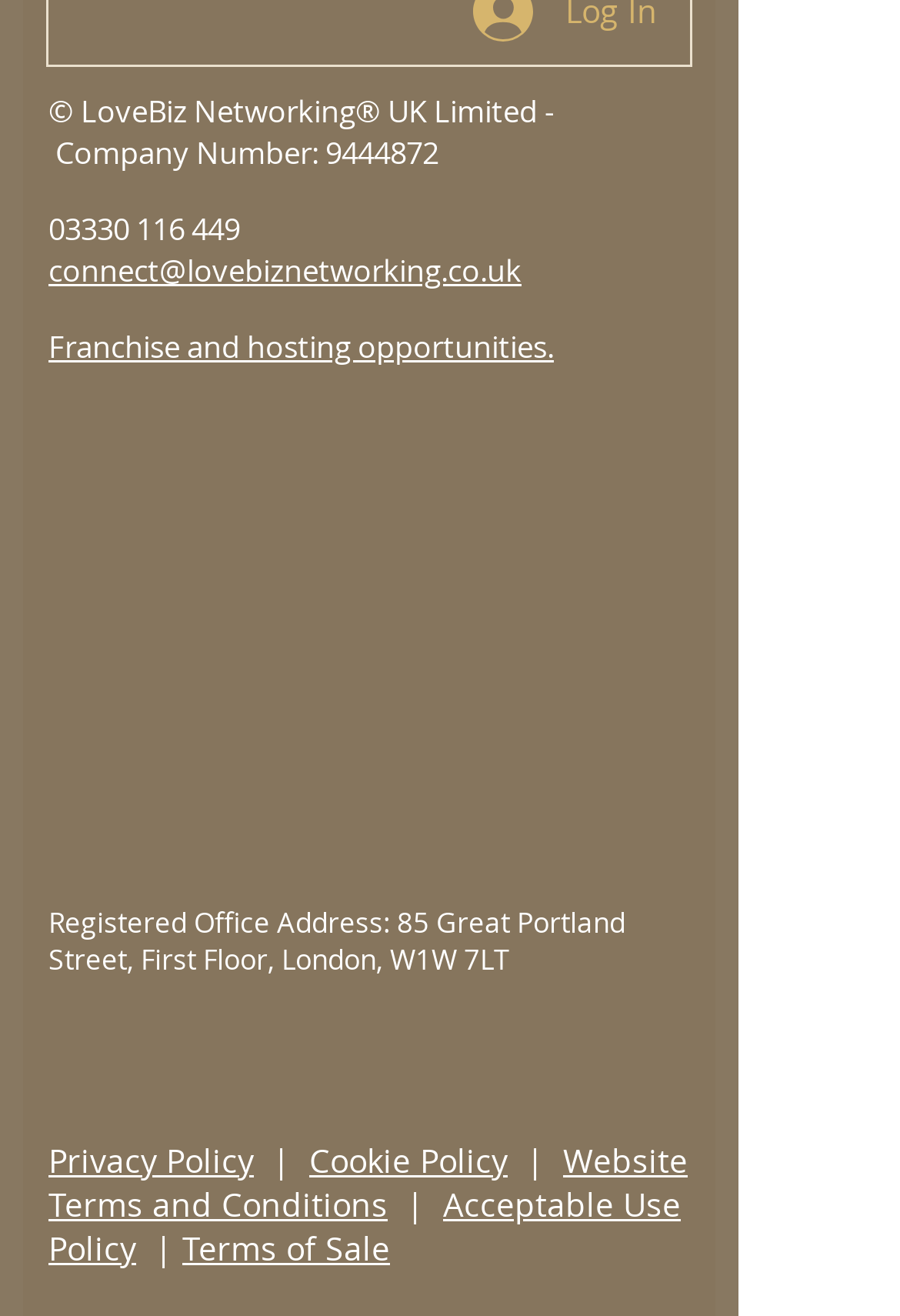Bounding box coordinates are specified in the format (top-left x, top-left y, bottom-right x, bottom-right y). All values are floating point numbers bounded between 0 and 1. Please provide the bounding box coordinate of the region this sentence describes: Cookie Policy

[0.344, 0.865, 0.564, 0.898]